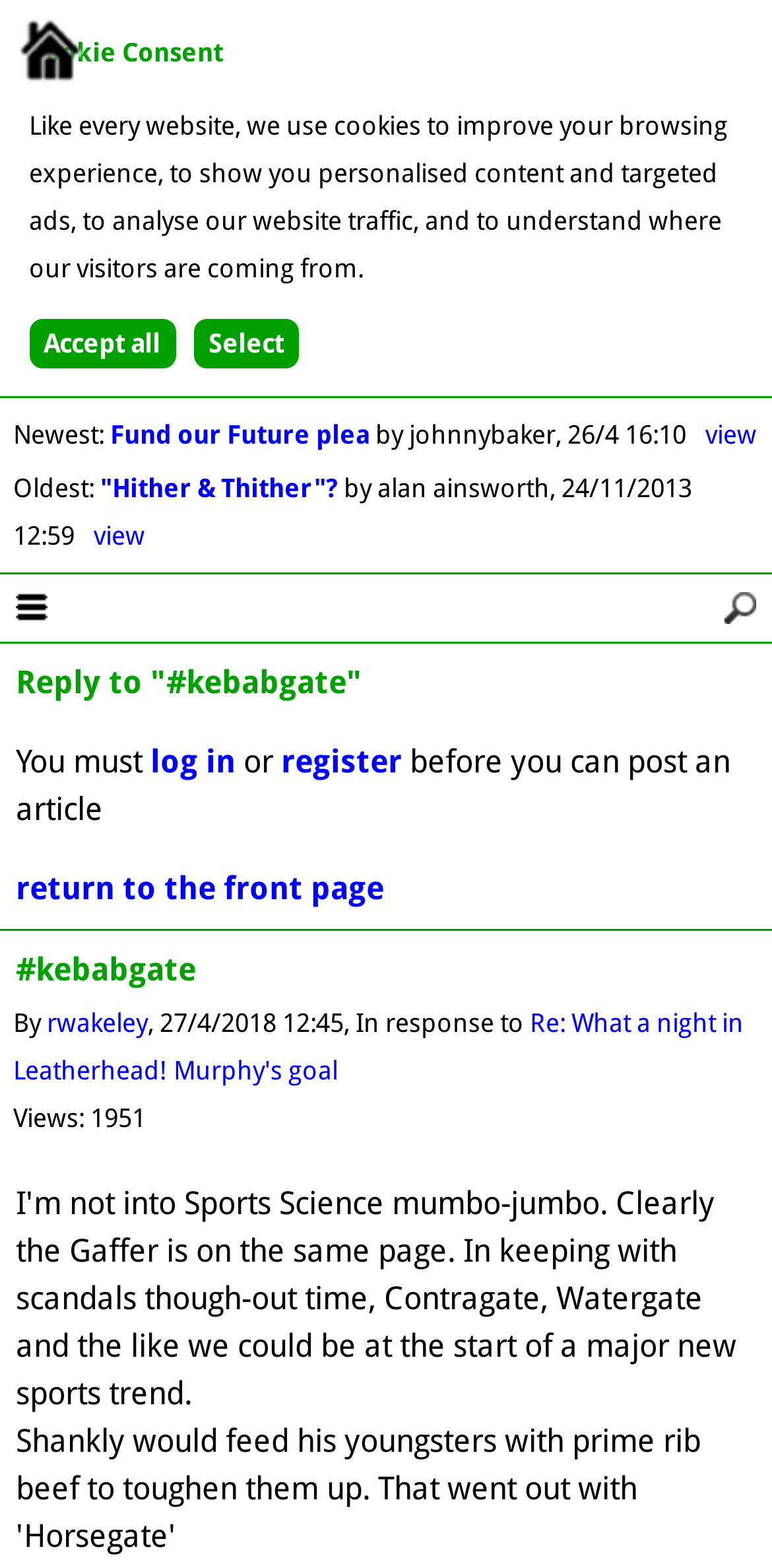Please identify the bounding box coordinates of the clickable region that I should interact with to perform the following instruction: "View the post 'Re: What a night in Leatherhead! Murphy's goal'". The coordinates should be expressed as four float numbers between 0 and 1, i.e., [left, top, right, bottom].

[0.017, 0.644, 0.963, 0.693]